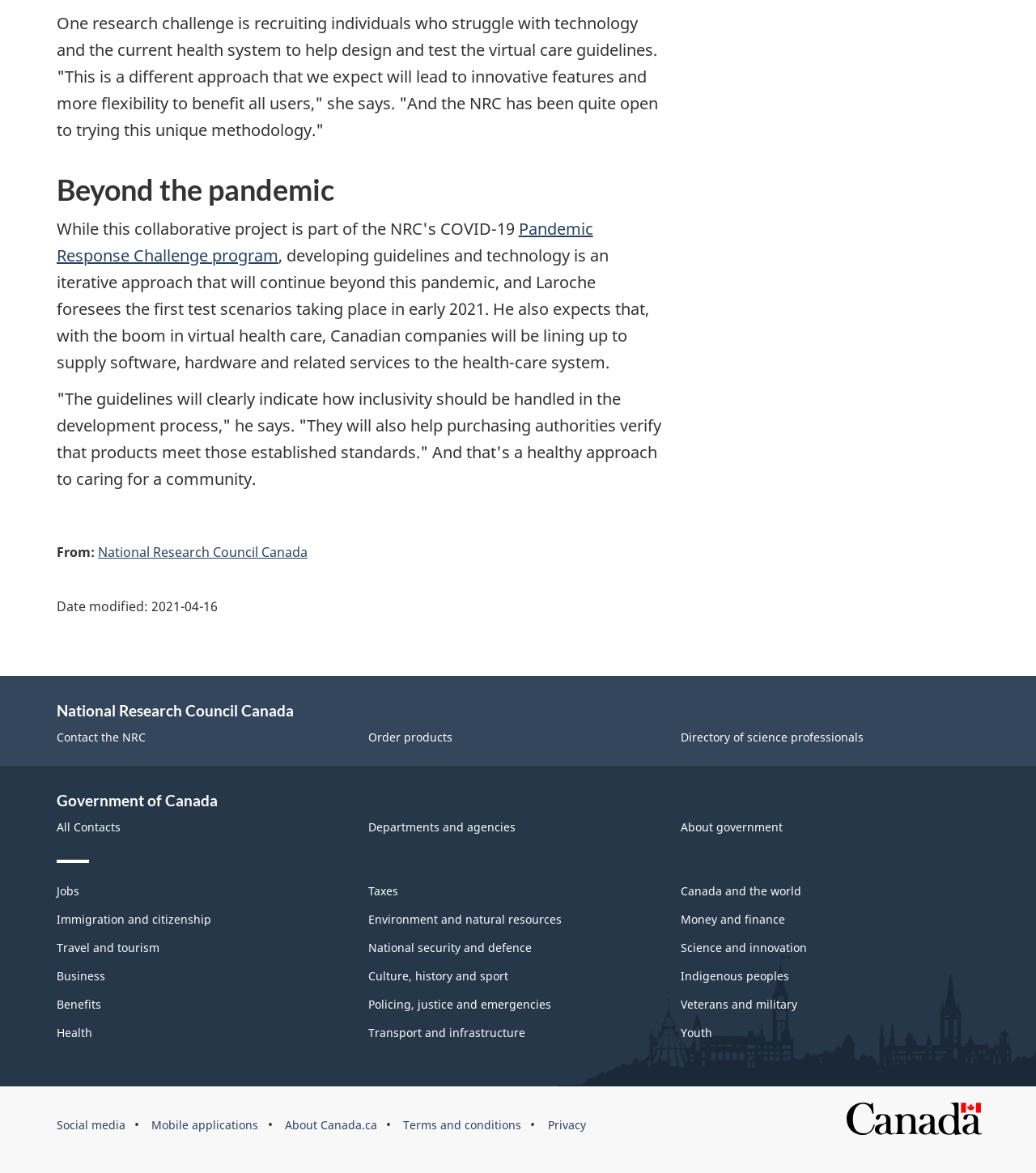Using the element description: "parent_node: Sochi Olympics", determine the bounding box coordinates. The coordinates should be in the format [left, top, right, bottom], with values between 0 and 1.

None